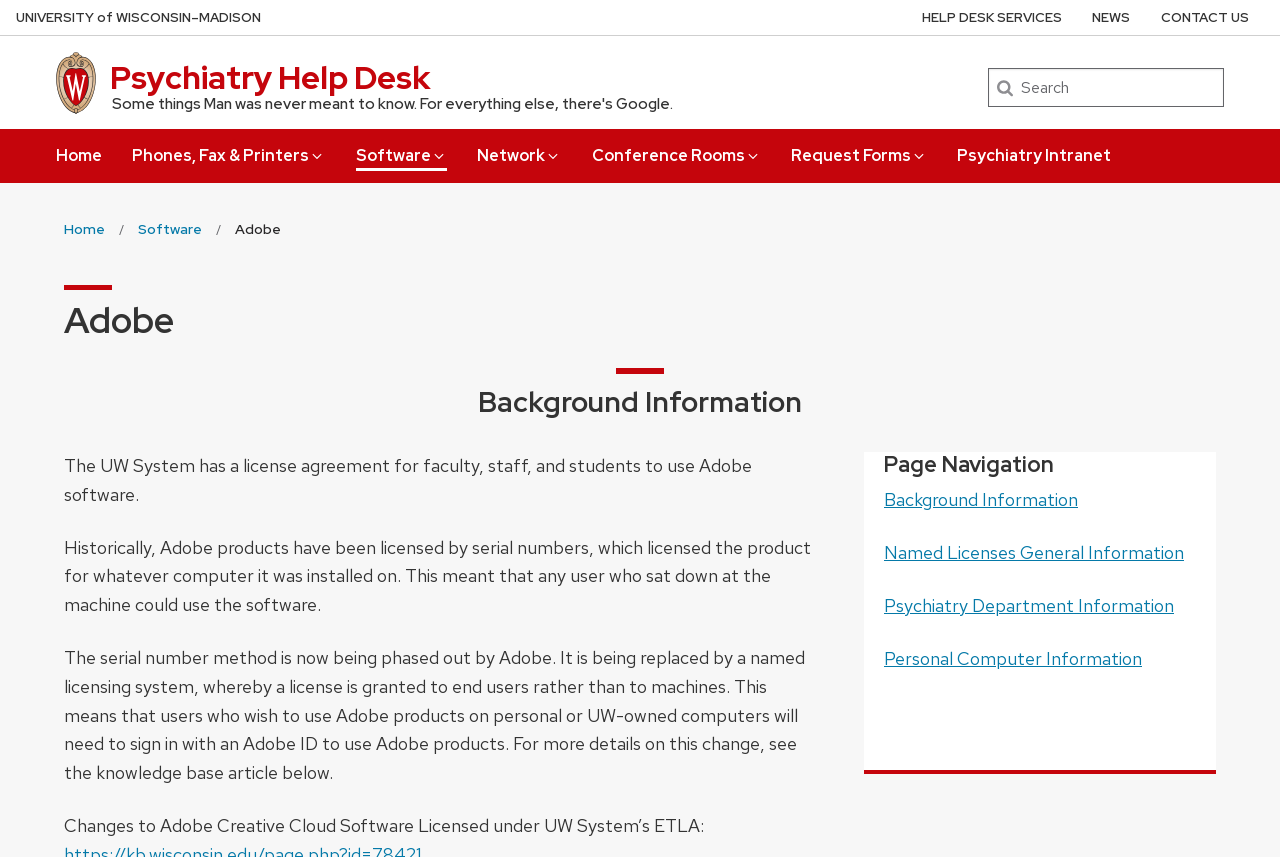Please locate the UI element described by "Contact Us" and provide its bounding box coordinates.

[0.907, 0.0, 0.976, 0.041]